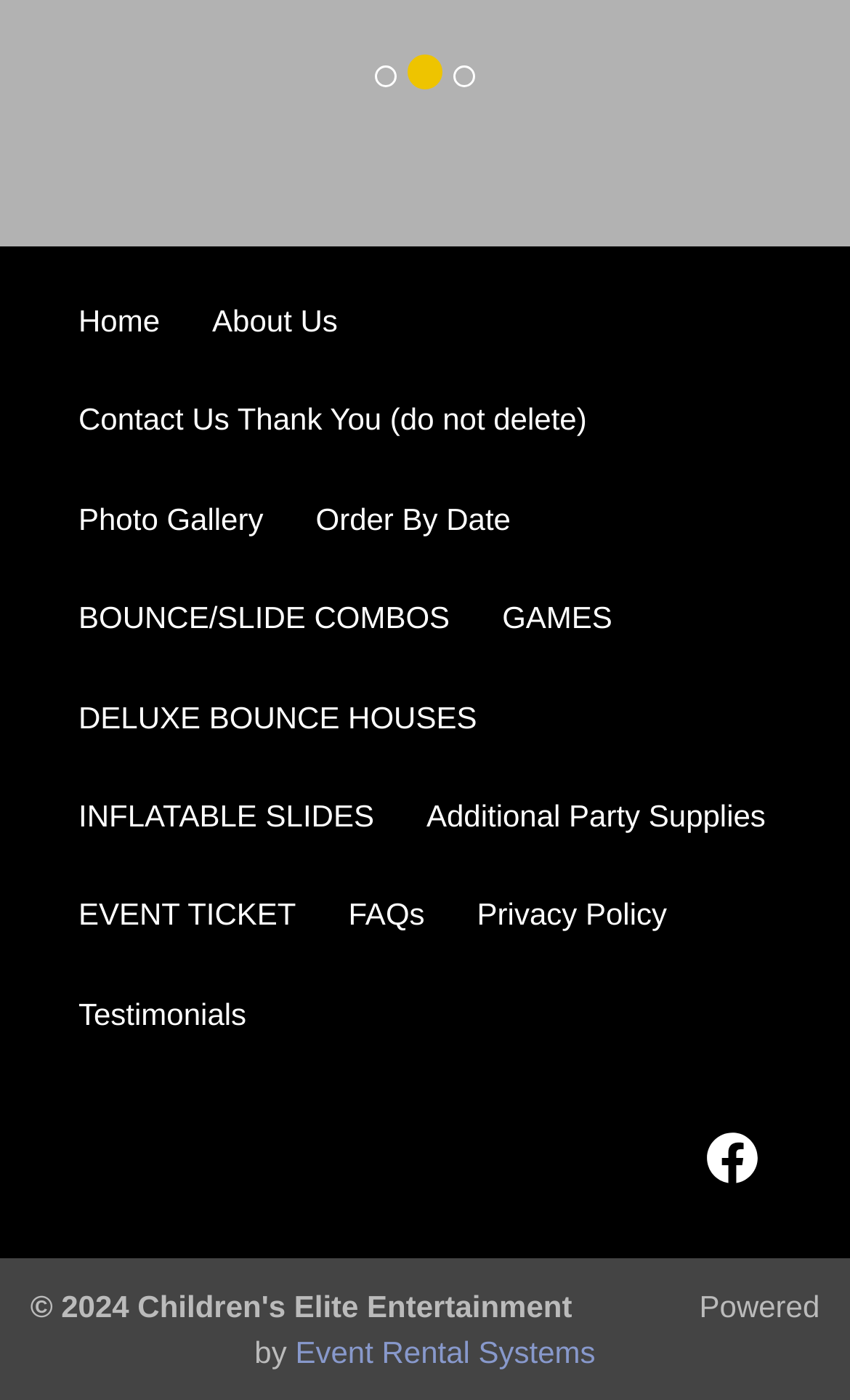How many links are in the navigation menu?
Based on the image, give a one-word or short phrase answer.

13